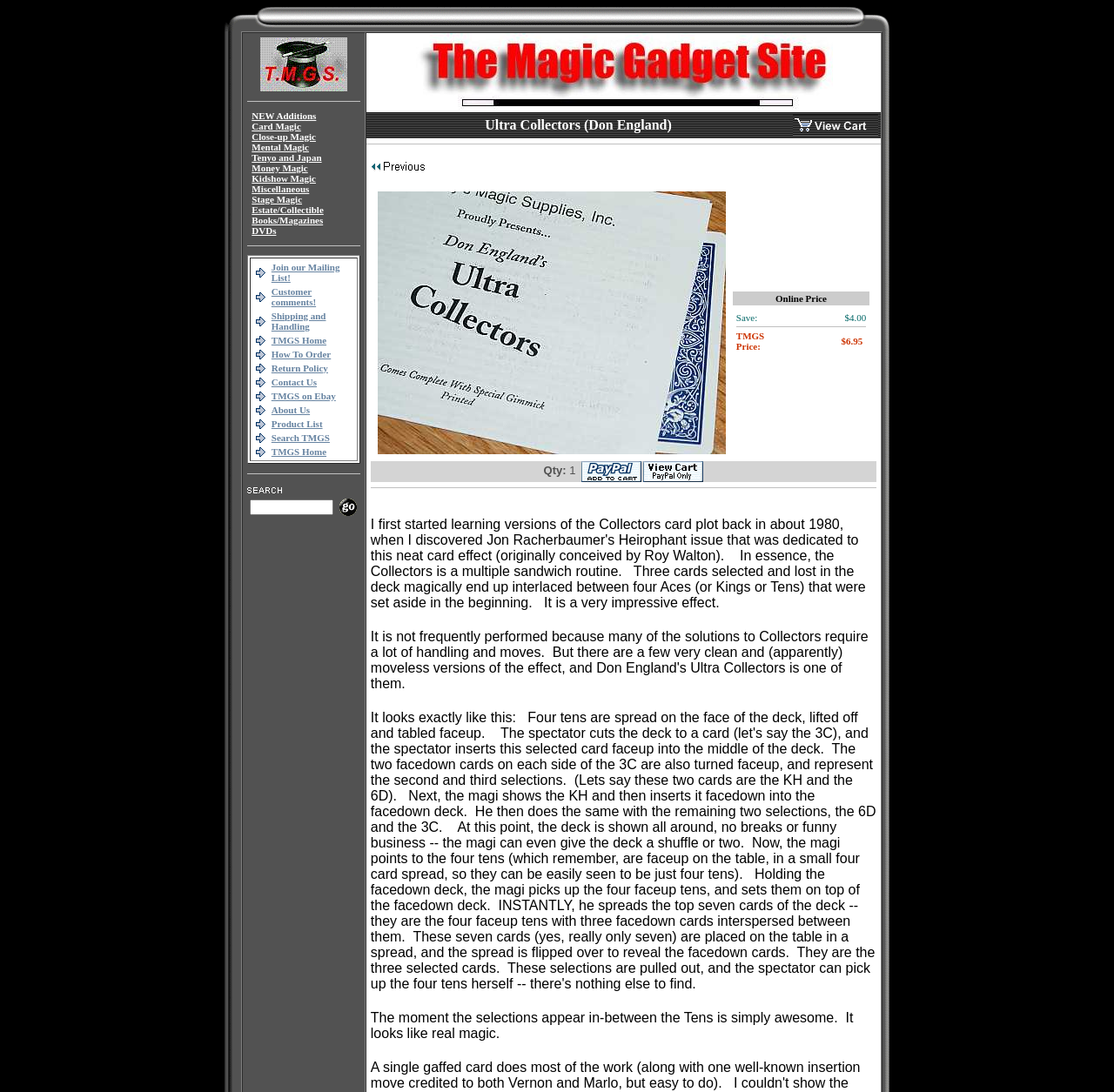Identify the bounding box coordinates of the clickable region necessary to fulfill the following instruction: "Click on the 'Customer comments!' link". The bounding box coordinates should be four float numbers between 0 and 1, i.e., [left, top, right, bottom].

[0.244, 0.262, 0.284, 0.281]